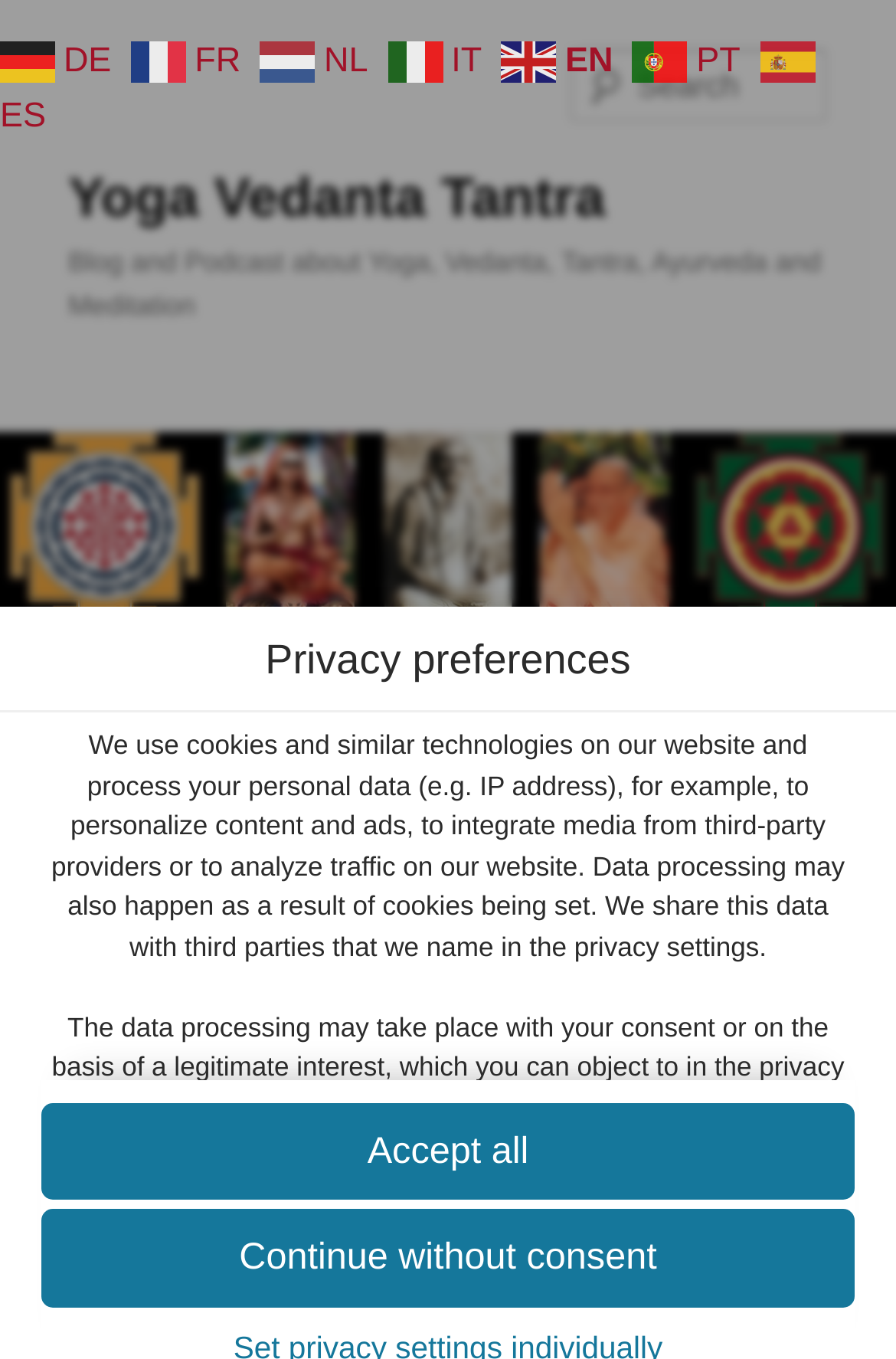Elaborate on the information and visuals displayed on the webpage.

This webpage is dedicated to mothers, with a title "An ode to MothersYoga Vedanta Tantra". At the top, there is a link to "Skip to consent choices". Below that, a heading "Privacy preferences" is centered on the page. 

Under the heading, a block of text explains the website's use of cookies and personal data processing, including the sharing of data with third parties. This text is divided into two paragraphs. 

To the right of the second paragraph, a link to the "privacy policy" is provided. 

At the bottom of the page, two buttons are placed side by side: "Accept all" and "Continue without consent". These buttons are likely related to the privacy preferences and data processing mentioned above.